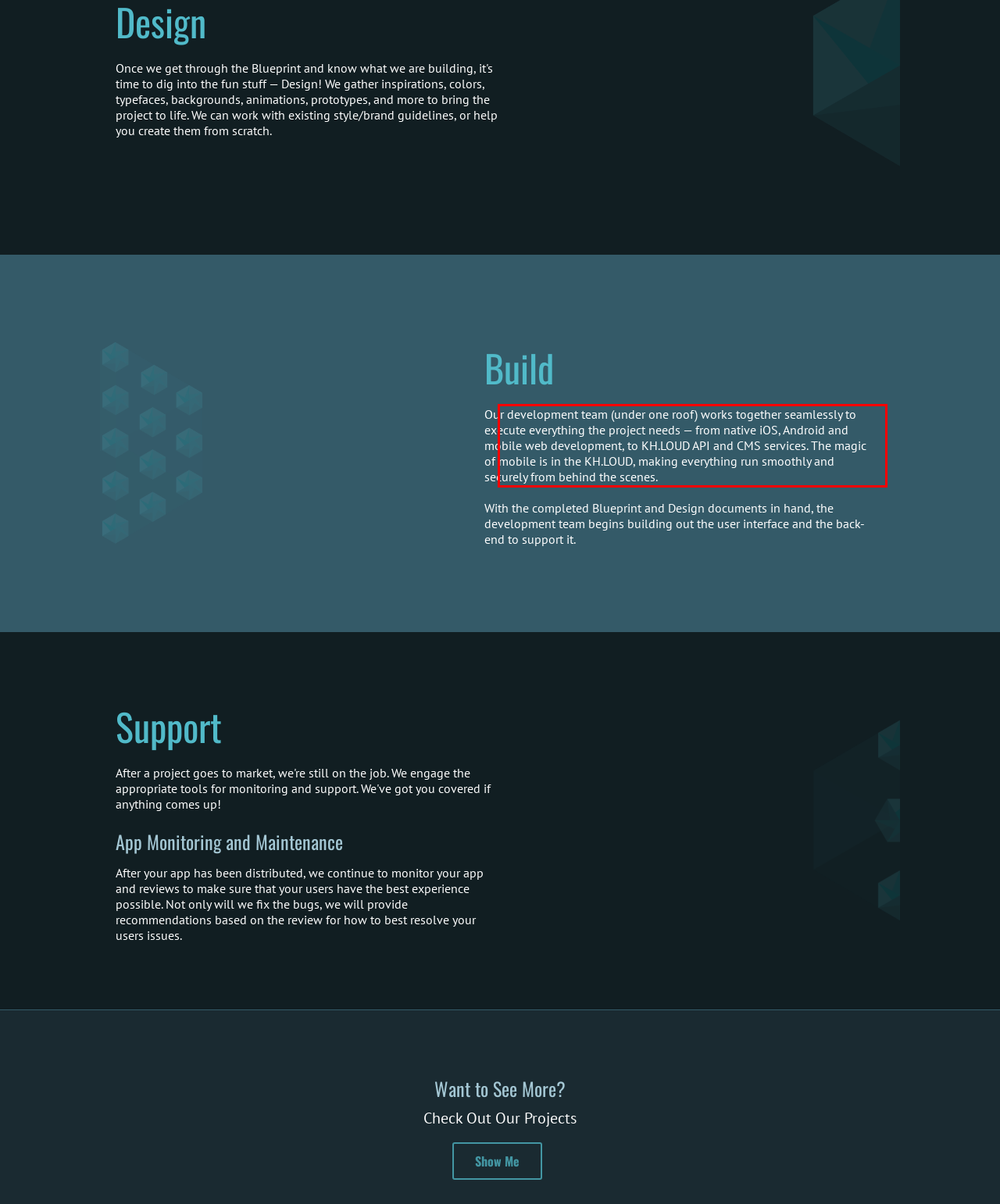Please identify and extract the text content from the UI element encased in a red bounding box on the provided webpage screenshot.

Our development team (under one roof) works together seamlessly to execute everything the project needs — from native iOS, Android and mobile web development, to KH.LOUD API and CMS services. The magic of mobile is in the KH.LOUD, making everything run smoothly and securely from behind the scenes.